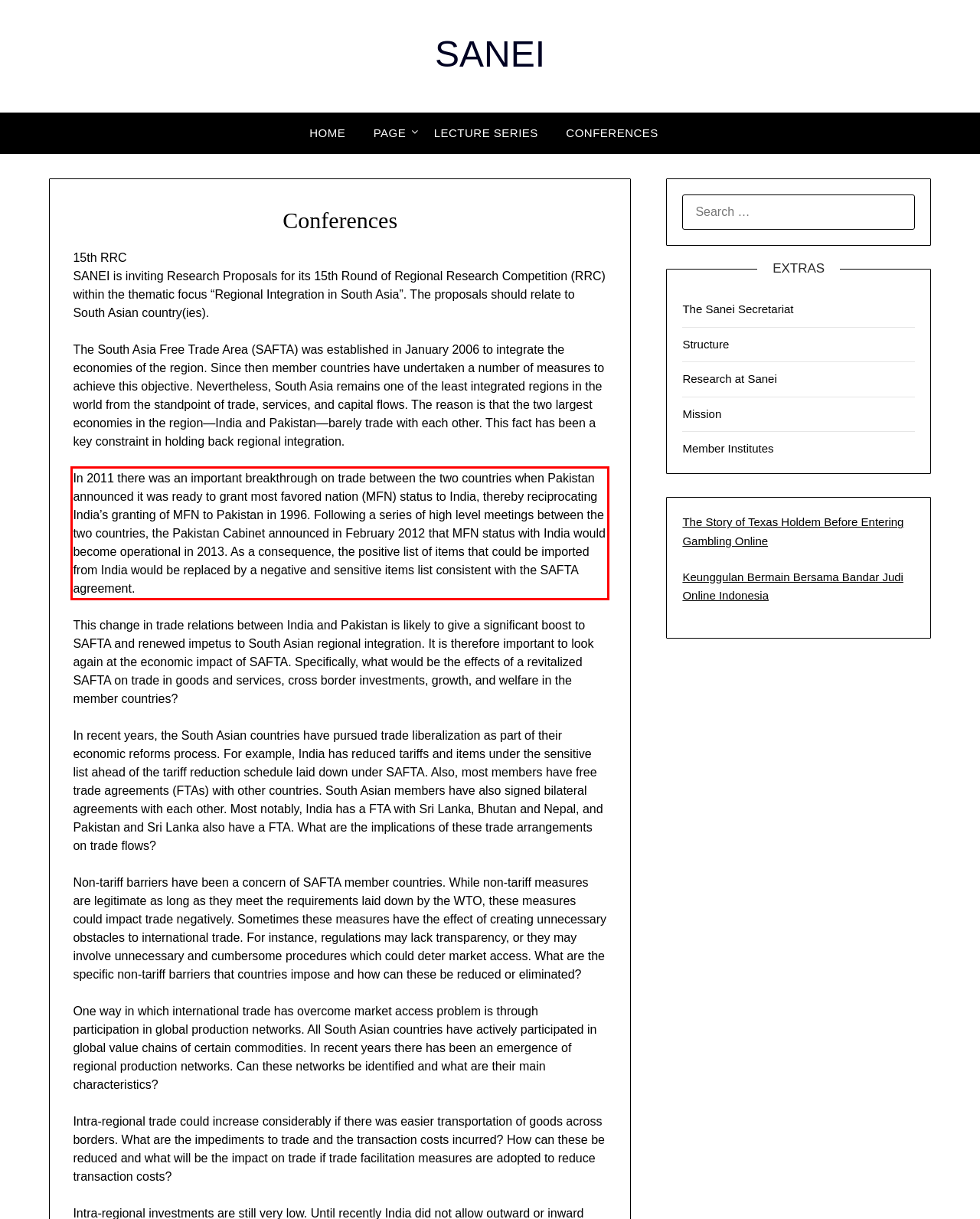From the screenshot of the webpage, locate the red bounding box and extract the text contained within that area.

In 2011 there was an important breakthrough on trade between the two countries when Pakistan announced it was ready to grant most favored nation (MFN) status to India, thereby reciprocating India’s granting of MFN to Pakistan in 1996. Following a series of high level meetings between the two countries, the Pakistan Cabinet announced in February 2012 that MFN status with India would become operational in 2013. As a consequence, the positive list of items that could be imported from India would be replaced by a negative and sensitive items list consistent with the SAFTA agreement.